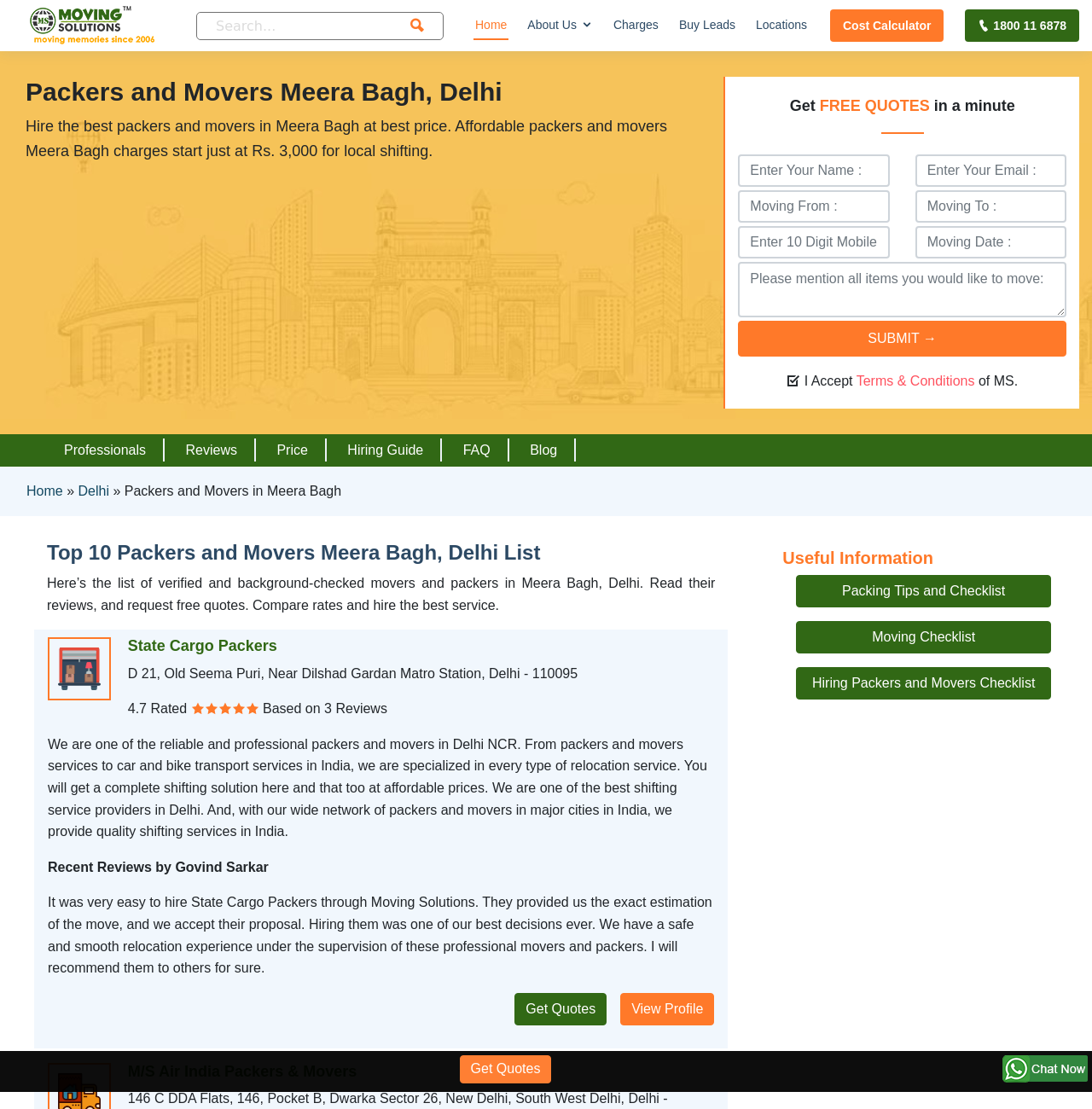Show the bounding box coordinates of the region that should be clicked to follow the instruction: "Get free quotes."

[0.751, 0.088, 0.851, 0.103]